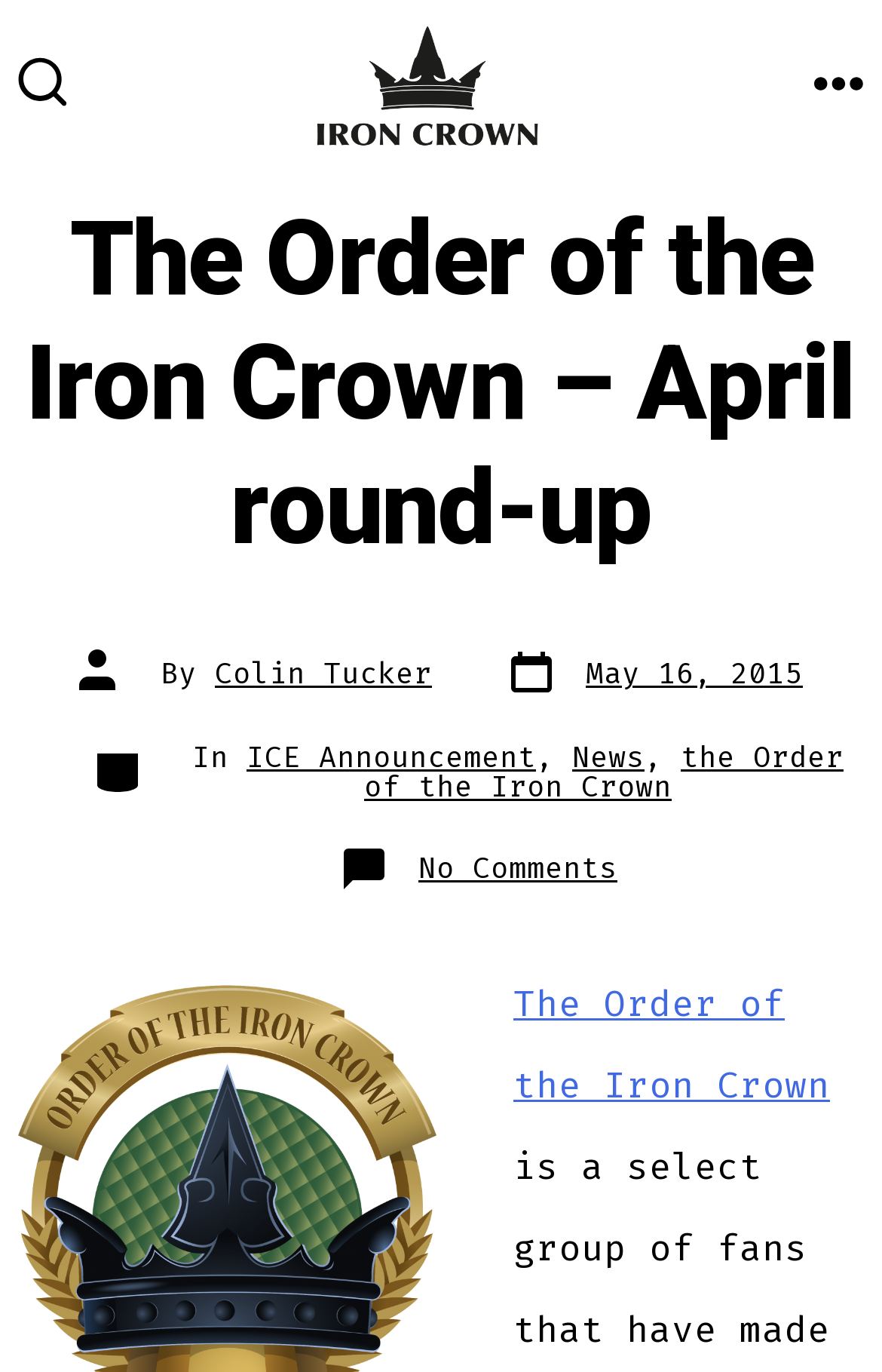Answer the following in one word or a short phrase: 
What is the date of the post?

May 16, 2015